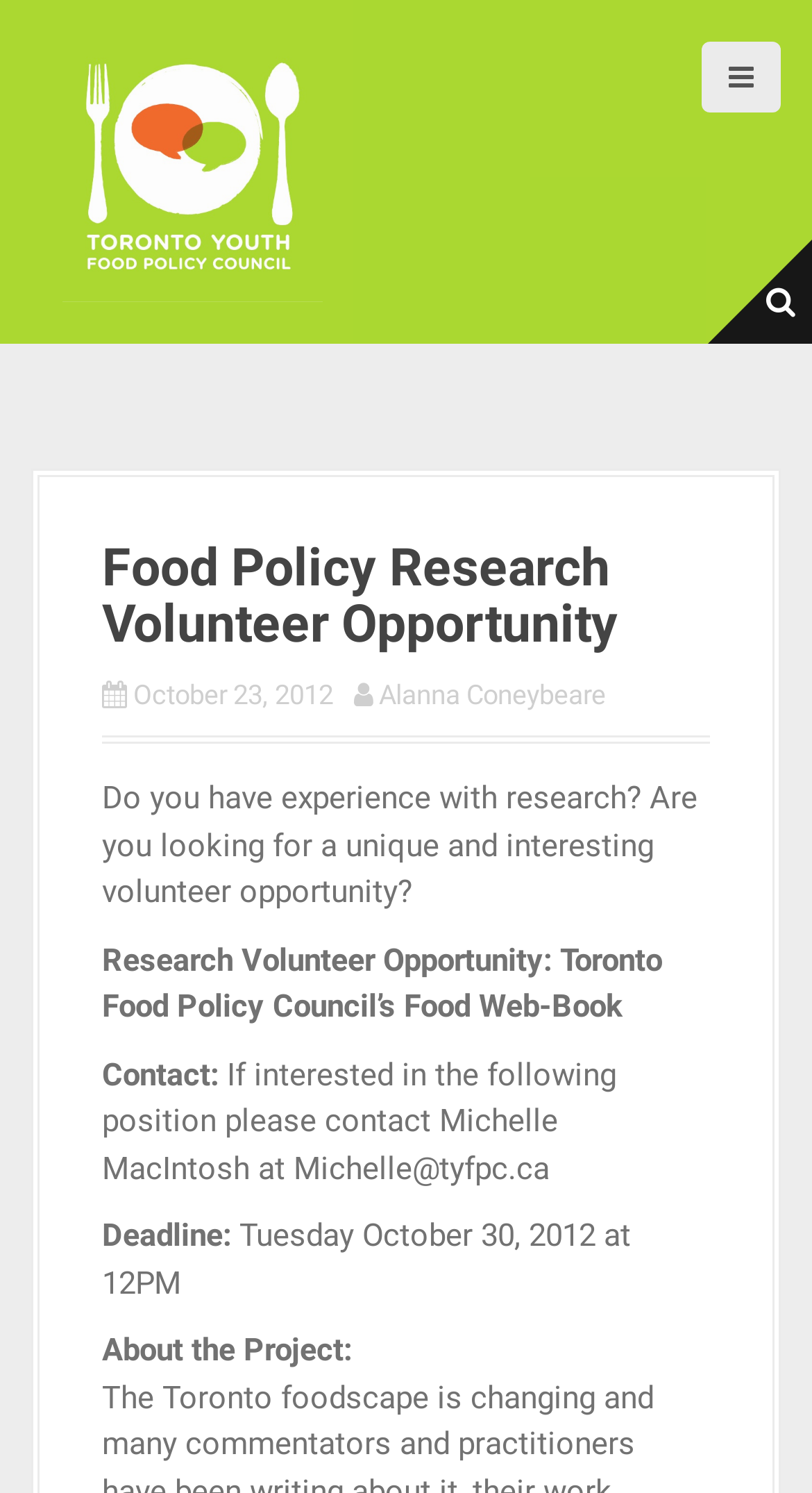Please find the bounding box coordinates in the format (top-left x, top-left y, bottom-right x, bottom-right y) for the given element description. Ensure the coordinates are floating point numbers between 0 and 1. Description: title="Toronto Youth Food Policy Council"

[0.077, 0.101, 0.397, 0.126]